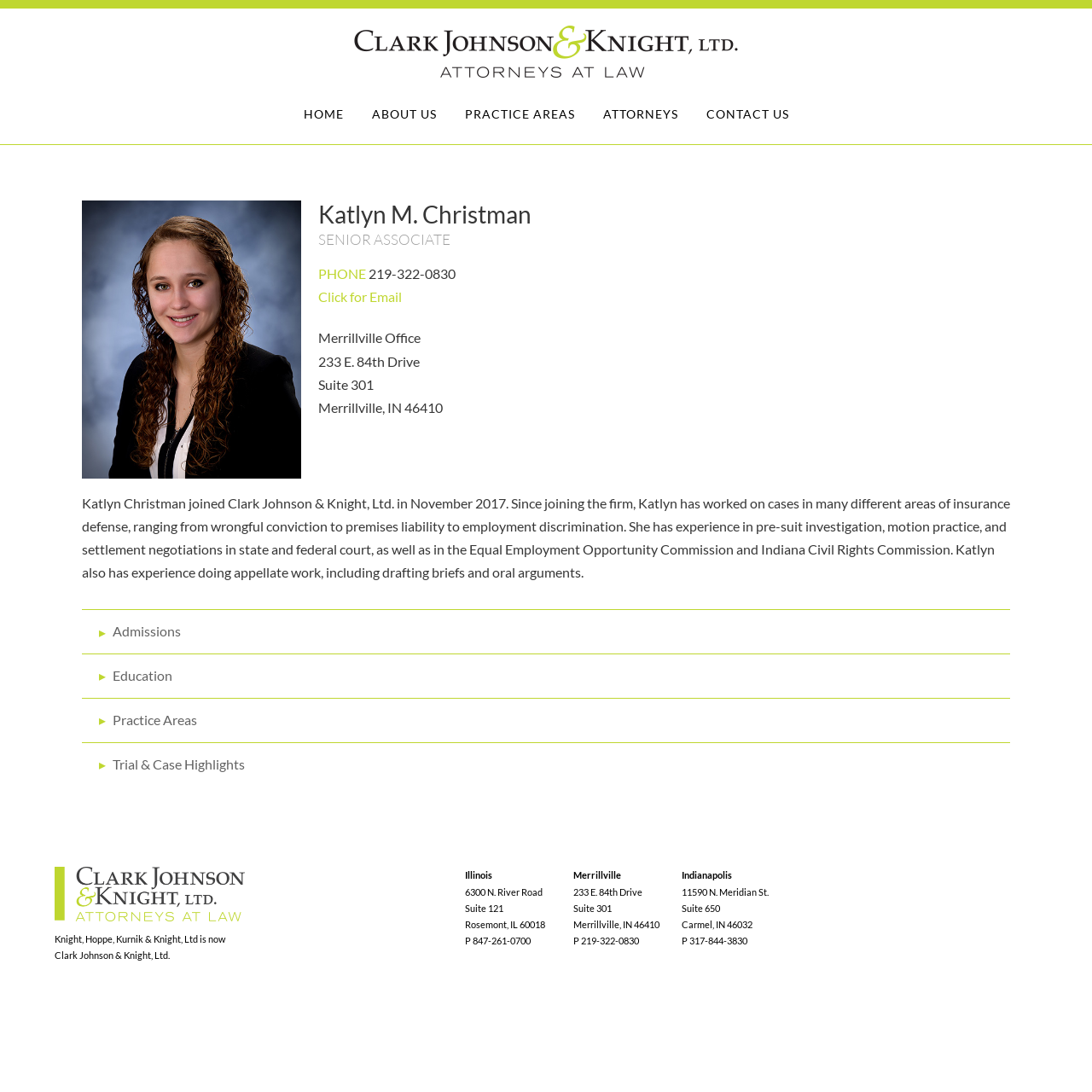Summarize the webpage with intricate details.

This webpage appears to be a profile page for Katlyn M. Christman, a senior associate at Clark Johnson & Knight, Ltd. At the top of the page, there is a horizontal navigation menu with five links: "HOME", "ABOUT US", "PRACTICE AREAS", "ATTORNEYS", and "CONTACT US". Below the navigation menu, there is a main content area that takes up most of the page.

In the main content area, there is a large image on the left side, and a heading that reads "Katlyn M. Christman" on the right side. Below the heading, there is a brief description of Katlyn's role as a senior associate, along with her contact information, including phone number and email address. Her office location is also listed, which is in Merrillville, Indiana.

Below Katlyn's contact information, there is a lengthy paragraph that describes her experience and expertise in insurance defense, including her work in pre-suit investigation, motion practice, and settlement negotiations. This paragraph is followed by a horizontal tab list with four tabs: "Admissions", "Education", "Practice Areas", and "Trial & Case Highlights".

At the bottom of the page, there is a footer section that lists the law firm's office locations, including addresses and phone numbers for offices in Illinois, Indiana, and Merrillville. There are also several images scattered throughout the page, including a logo image at the top and several decorative images in the footer section.